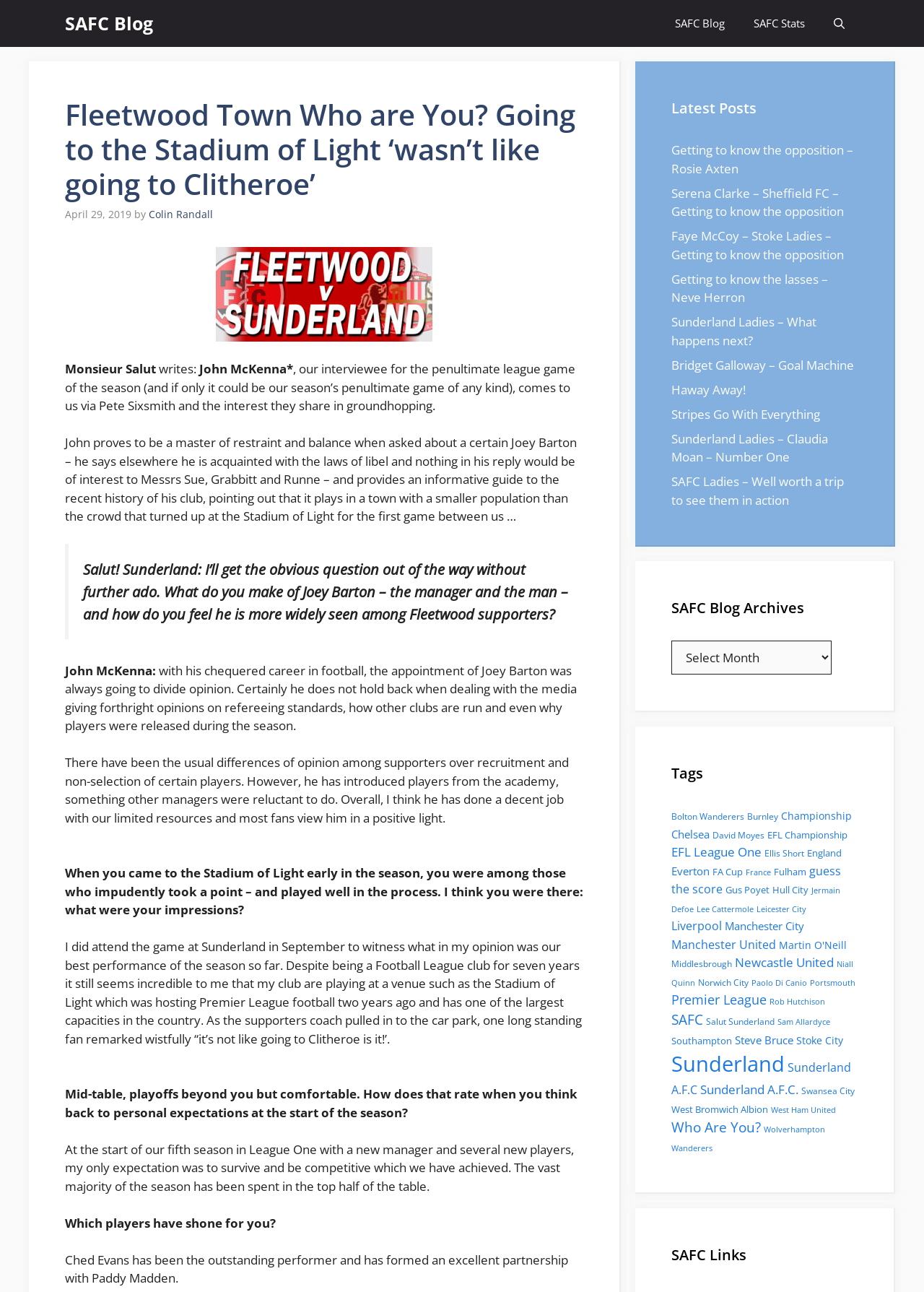Please specify the bounding box coordinates of the clickable region to carry out the following instruction: "Click on the link to SAFC Blog". The coordinates should be four float numbers between 0 and 1, in the format [left, top, right, bottom].

[0.07, 0.0, 0.166, 0.036]